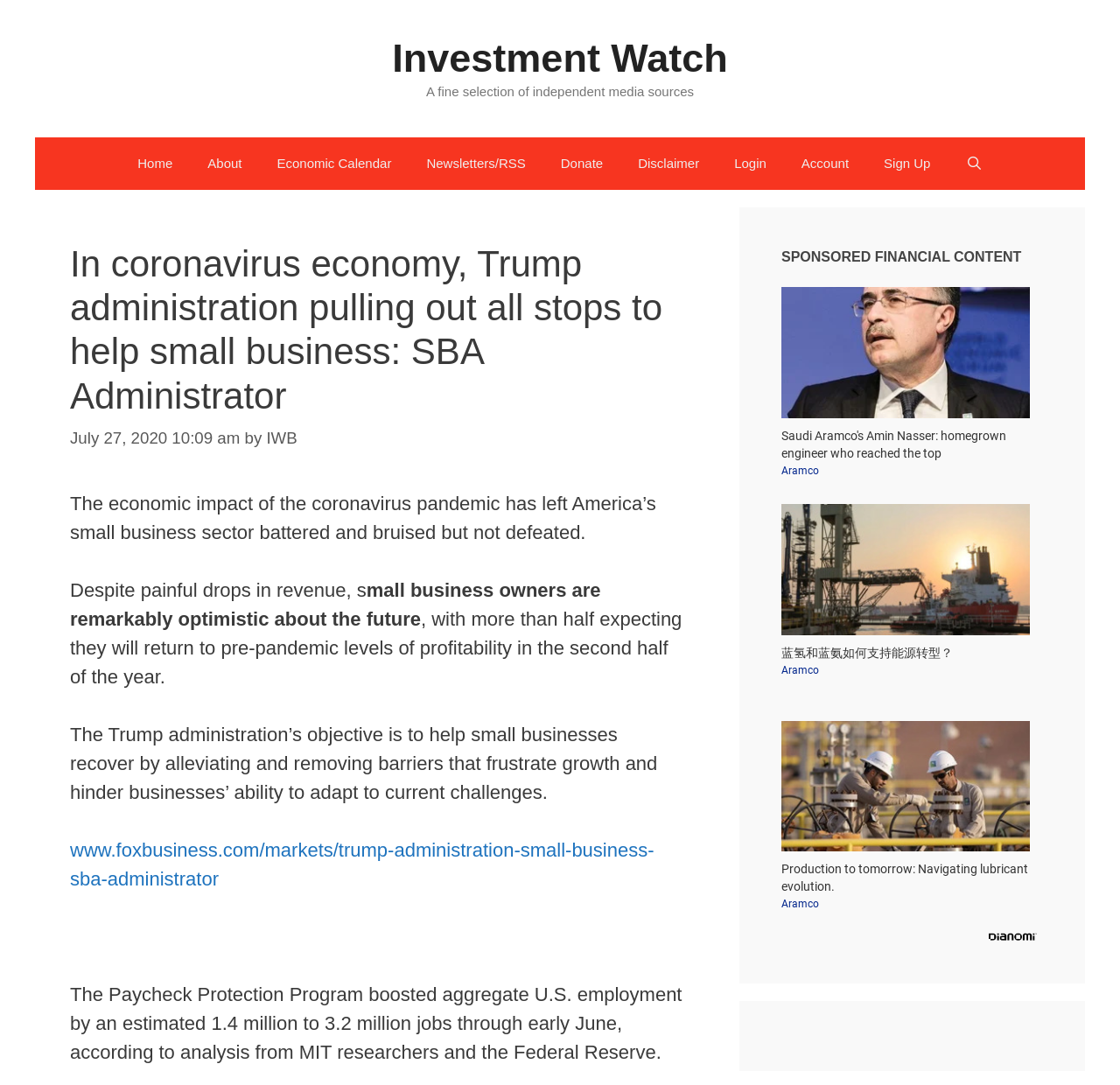Give a one-word or one-phrase response to the question: 
What is the estimated number of jobs boosted by the Paycheck Protection Program?

1.4 million to 3.2 million